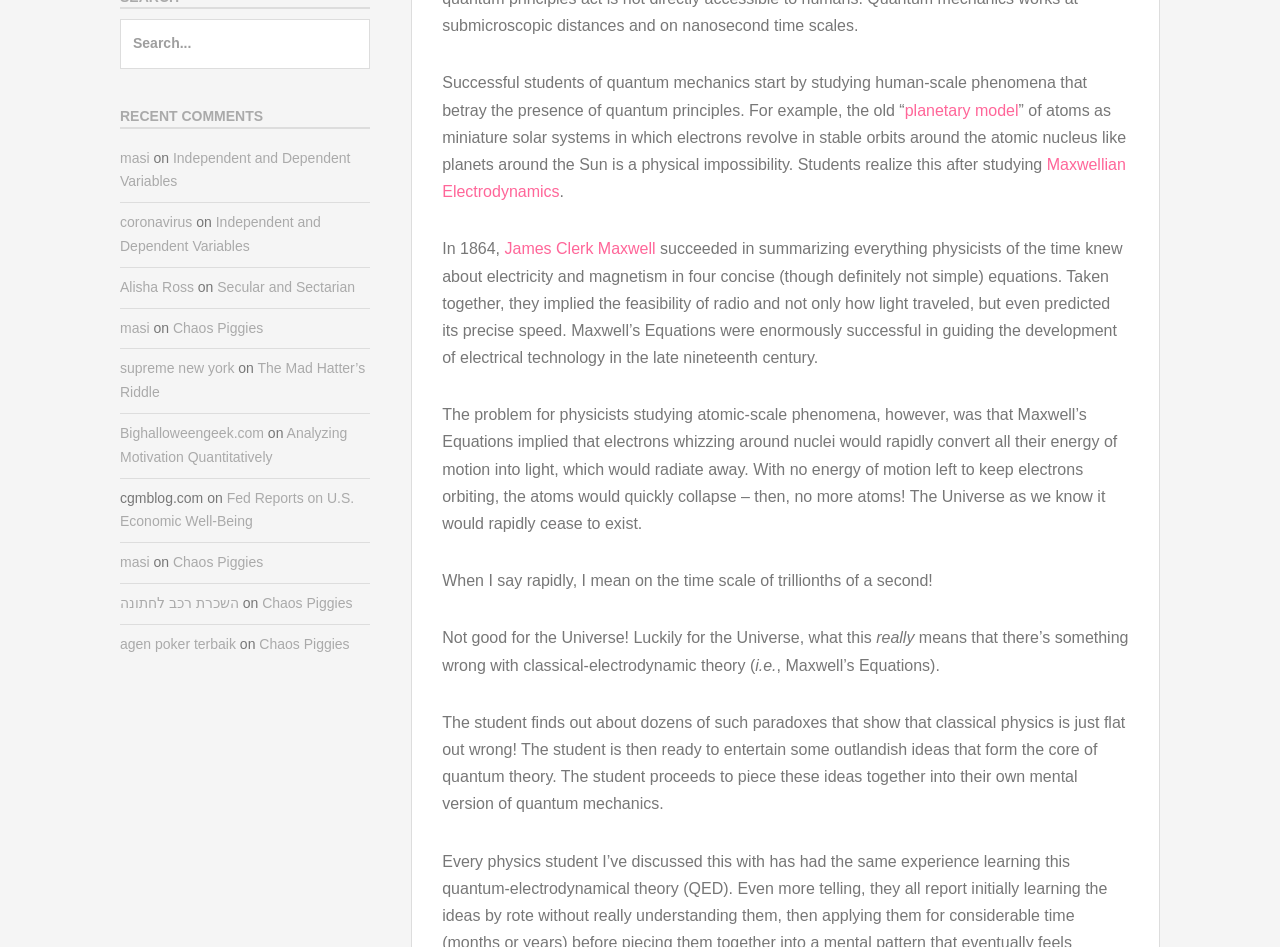Look at the image and write a detailed answer to the question: 
What is the theme of the recent comments?

The recent comments section lists comments on various topics, including 'Independent and Dependent Variables', 'coronavirus', 'Secular and Sectarian', and others, indicating that the website covers a range of subjects.